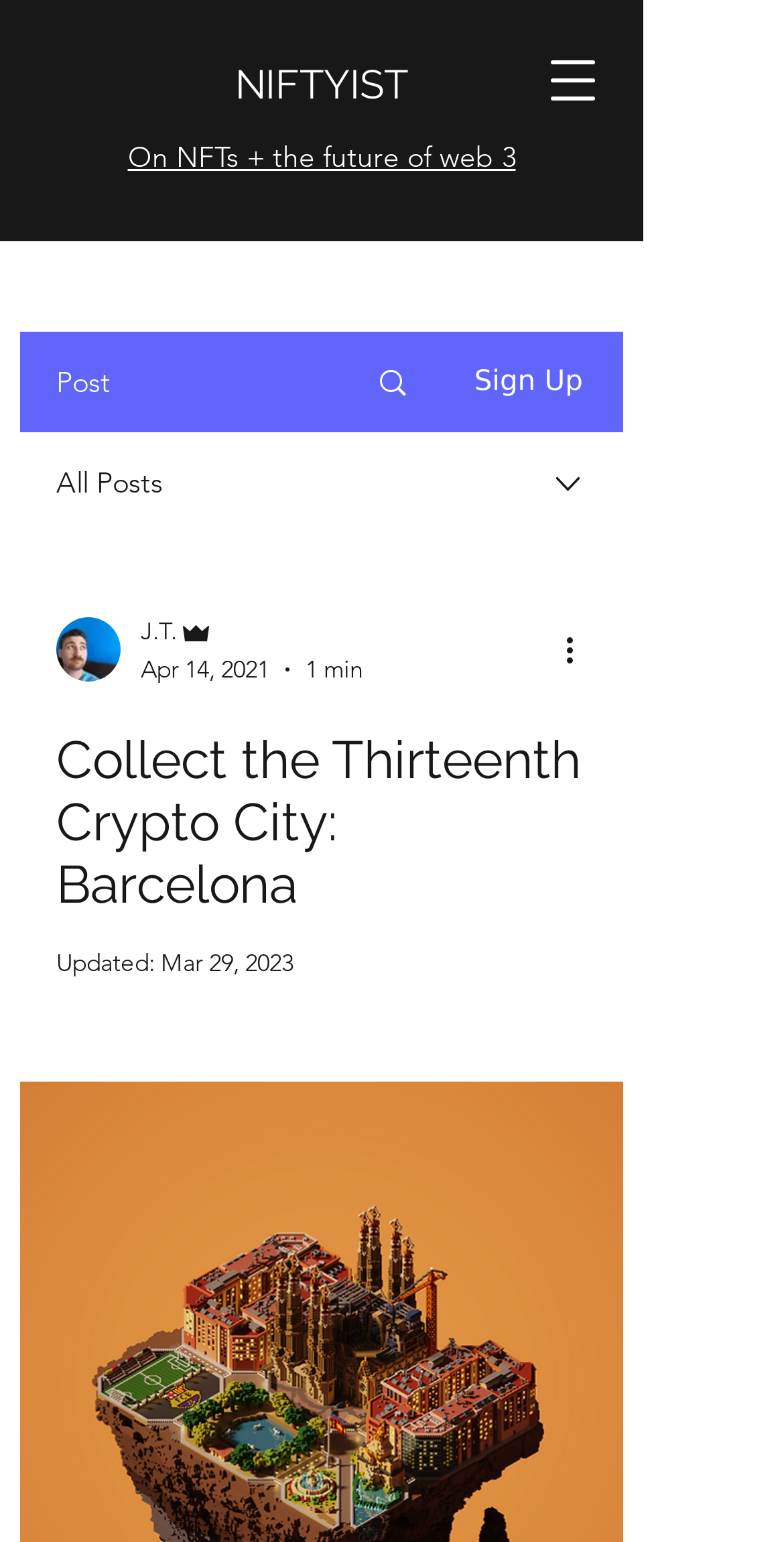Identify the bounding box of the HTML element described here: "parent_node: NIFTYIST aria-label="Open navigation menu"". Provide the coordinates as four float numbers between 0 and 1: [left, top, right, bottom].

[0.679, 0.026, 0.782, 0.078]